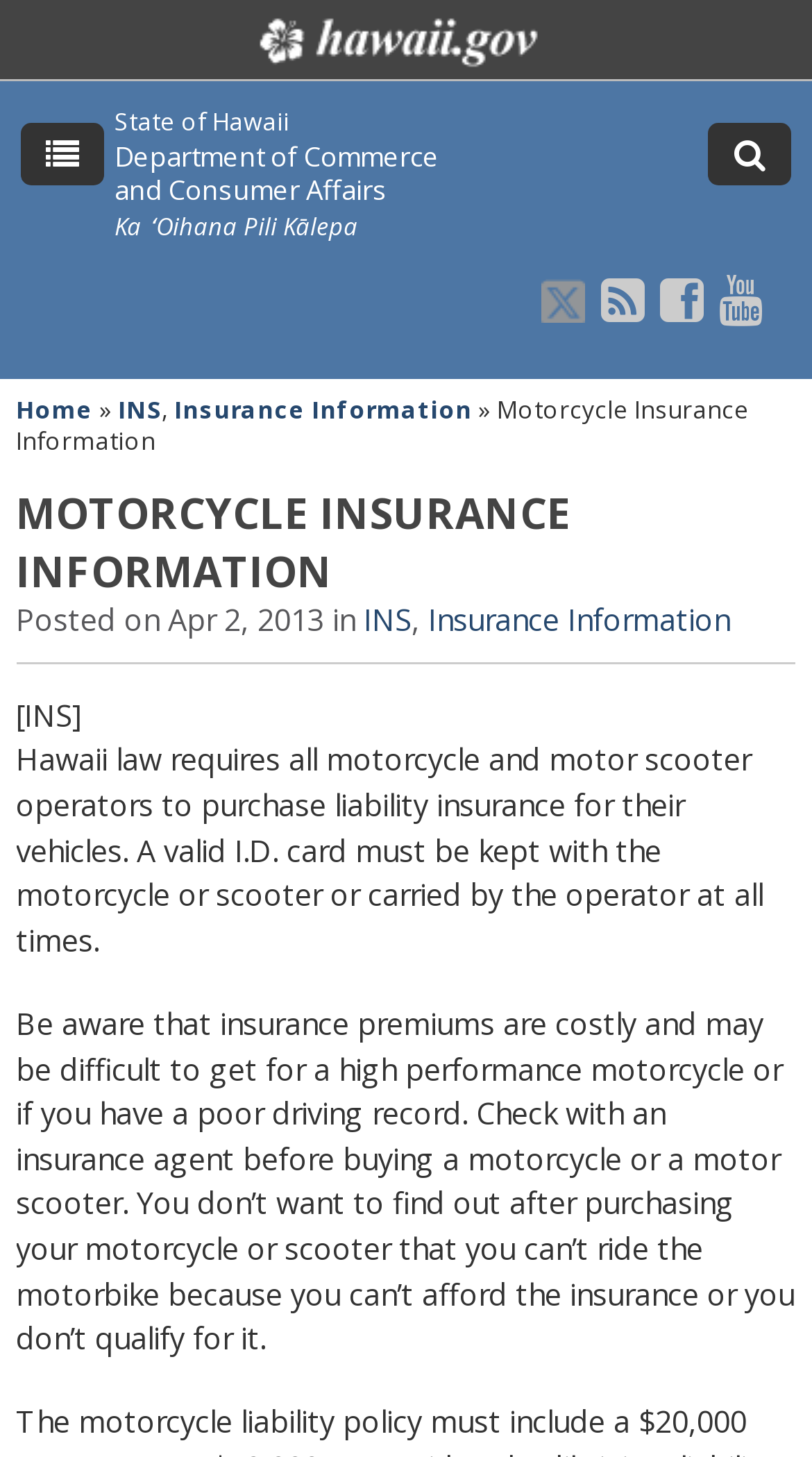What should be kept with the motorcycle or scooter?
Look at the screenshot and provide an in-depth answer.

As stated in the static text element with bounding box coordinates [0.02, 0.508, 0.941, 0.658], a valid I.D. card must be kept with the motorcycle or scooter or carried by the operator at all times.